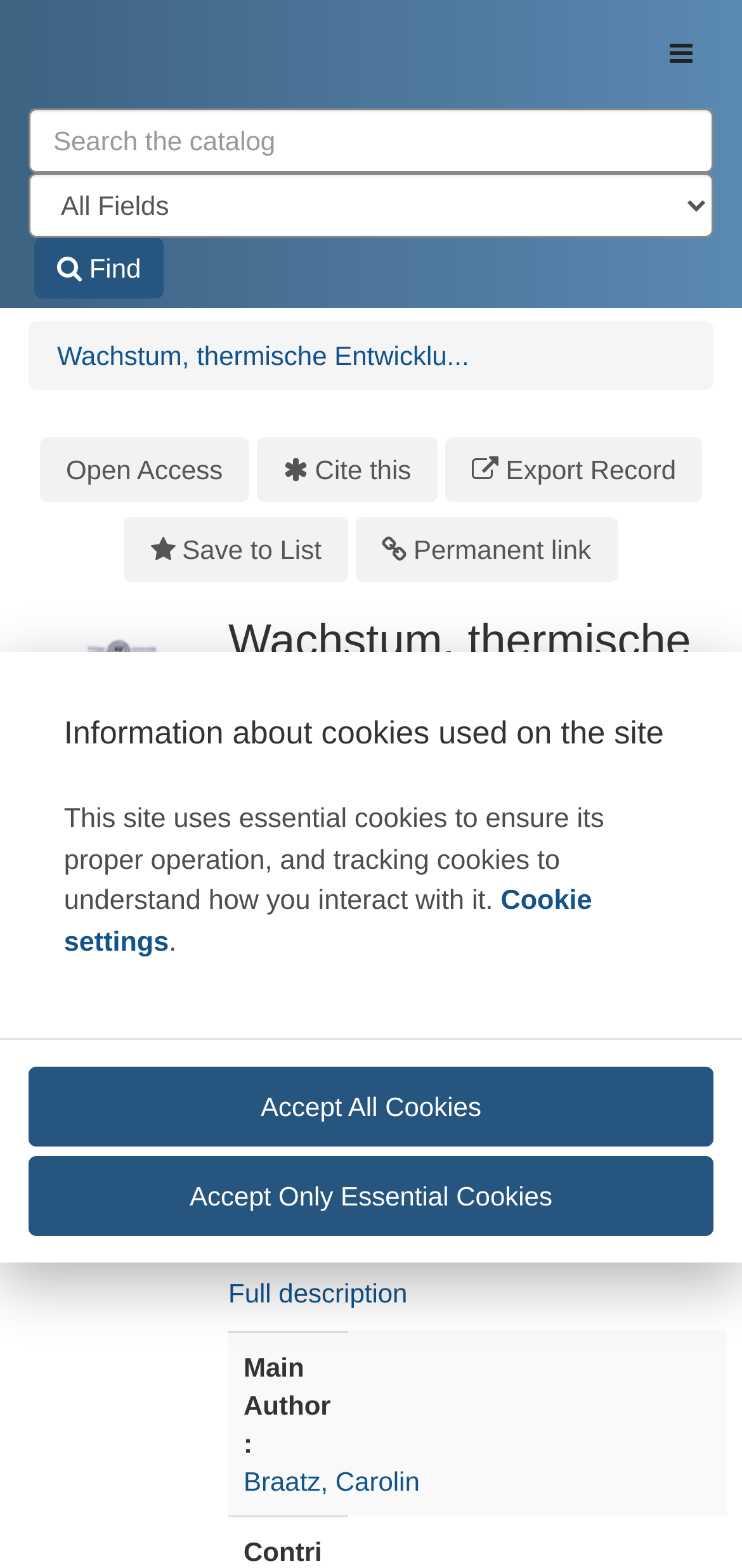Please determine the bounding box coordinates of the section I need to click to accomplish this instruction: "Search for a term".

[0.038, 0.068, 0.962, 0.196]